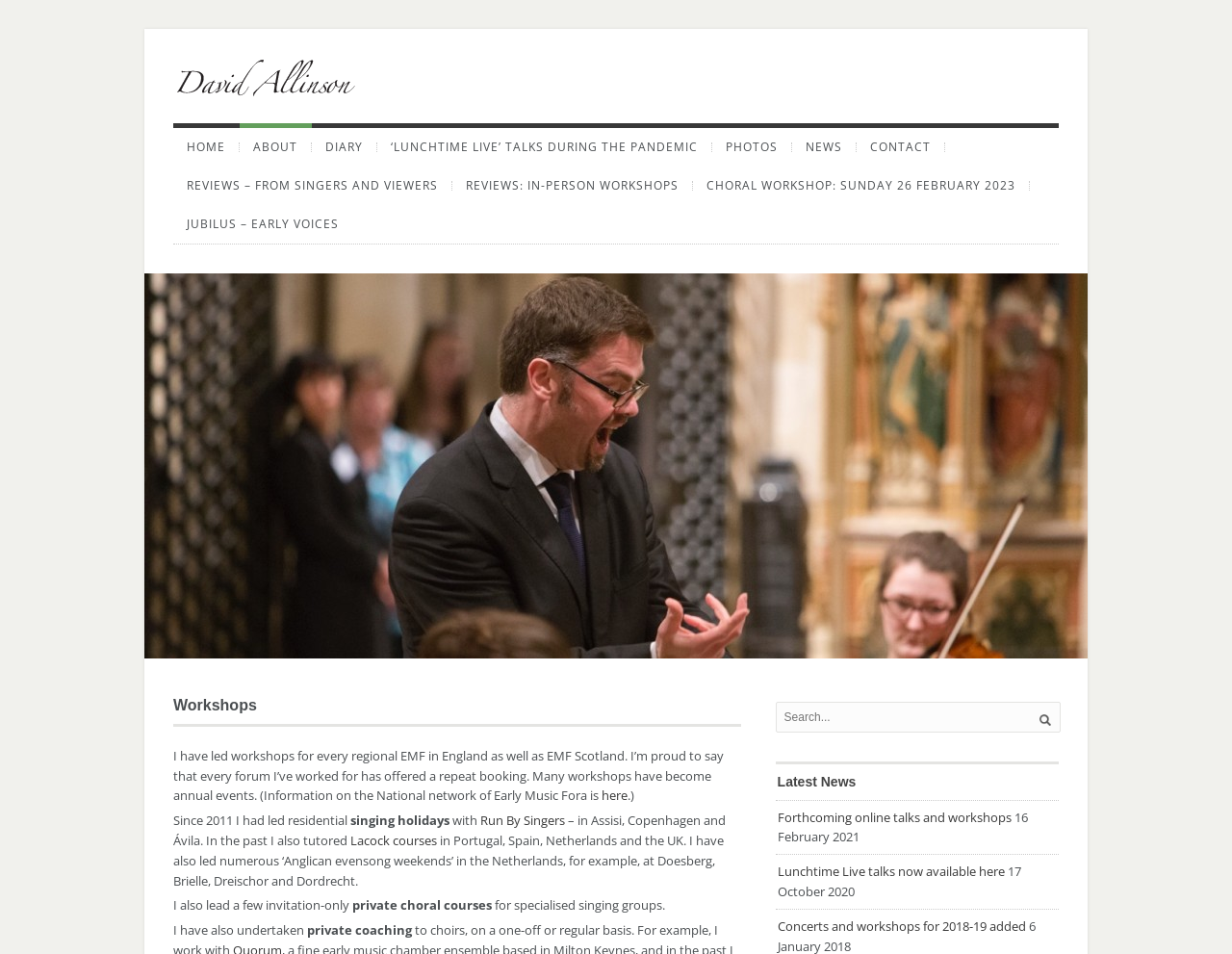Use the information in the screenshot to answer the question comprehensively: What is the purpose of the search bar?

The search bar is located at the bottom of the webpage and contains a textbox with a placeholder text 'Search...'. This suggests that the purpose of the search bar is to allow users to search for specific content within the website.